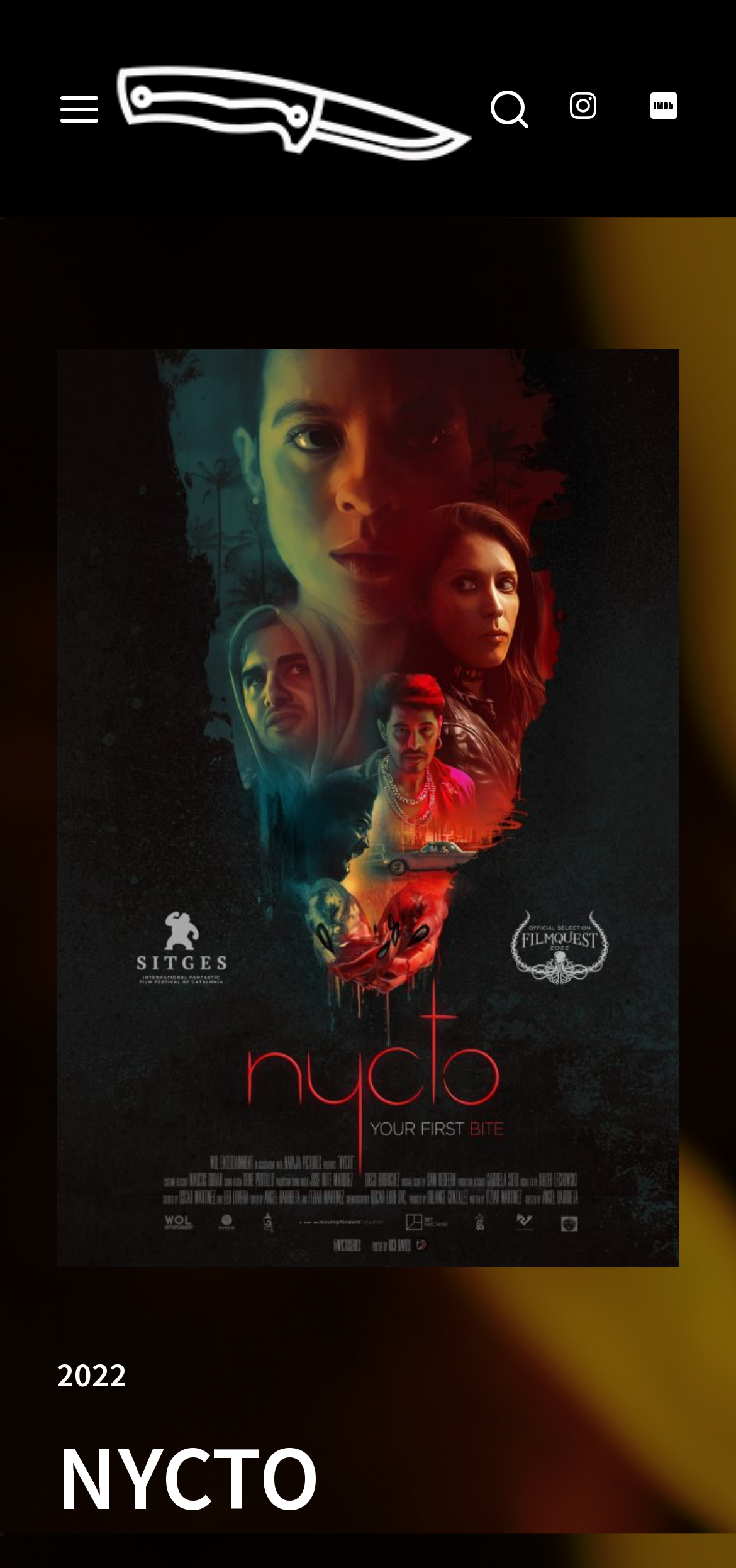What is the placeholder text of the search box?
Please provide a comprehensive answer to the question based on the webpage screenshot.

The search box element with bounding box coordinates [0.141, 0.072, 0.859, 0.139] contains a textbox element with the placeholder text 'Type here to search.' which can be found by examining the OCR text of the textbox element